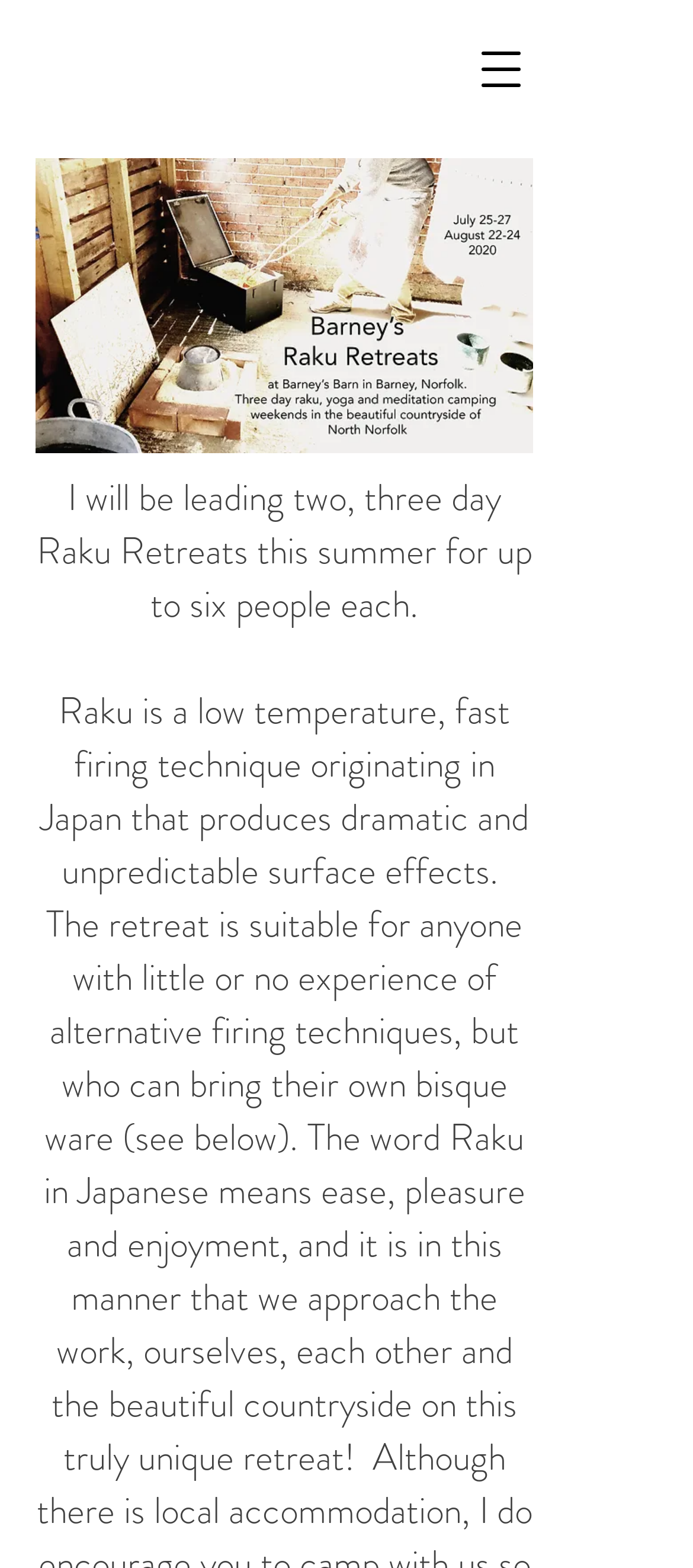Identify the bounding box for the UI element specified in this description: "aria-label="Open navigation menu"". The coordinates must be four float numbers between 0 and 1, formatted as [left, top, right, bottom].

[0.659, 0.016, 0.787, 0.073]